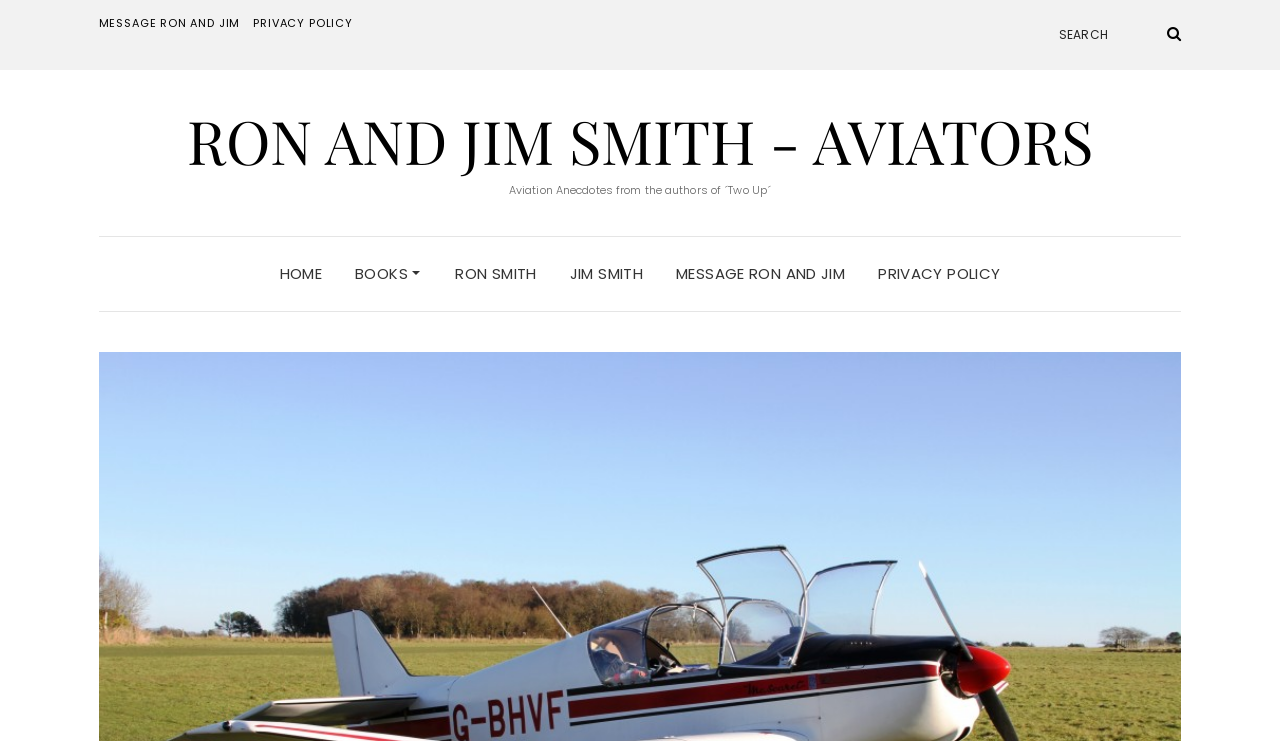Using the webpage screenshot and the element description Jim Smith, determine the bounding box coordinates. Specify the coordinates in the format (top-left x, top-left y, bottom-right x, bottom-right y) with values ranging from 0 to 1.

[0.445, 0.32, 0.502, 0.42]